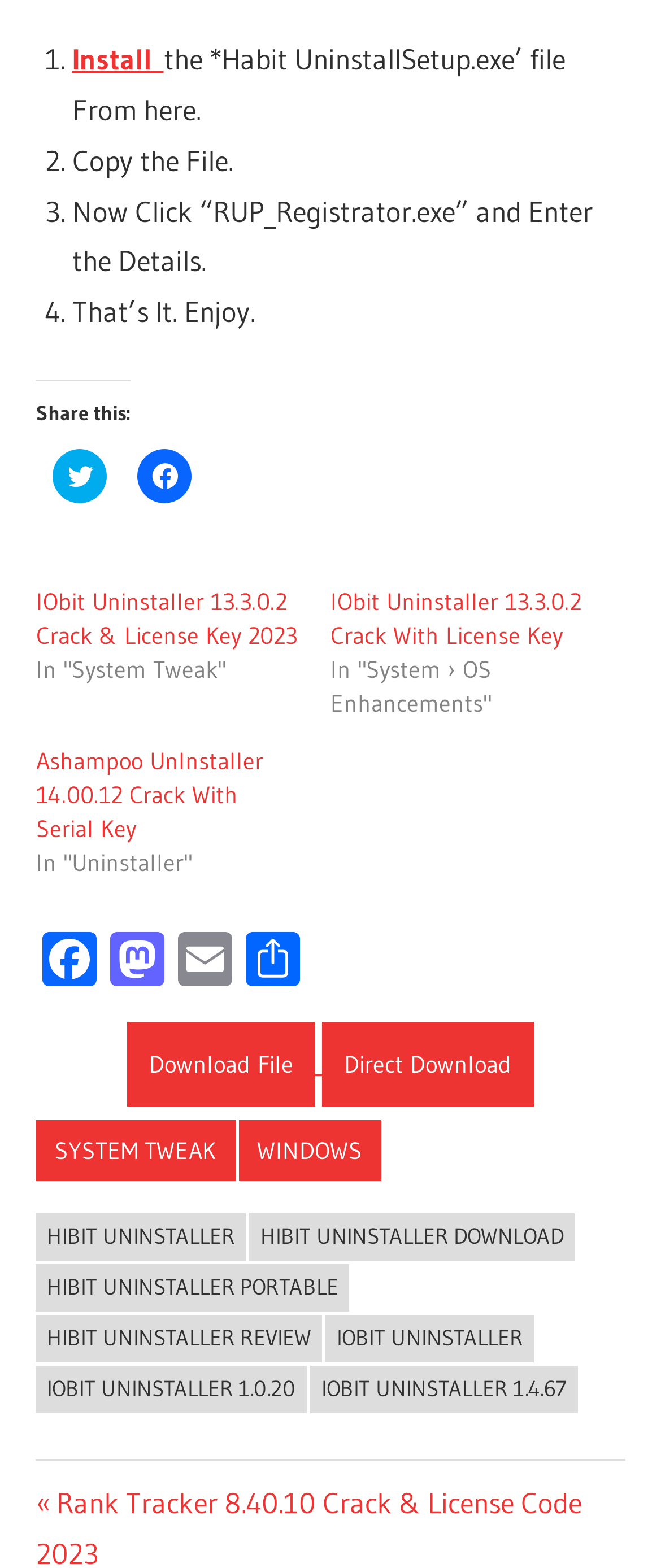Please locate the bounding box coordinates of the region I need to click to follow this instruction: "Click on SYSTEM TWEAK".

[0.054, 0.715, 0.355, 0.753]